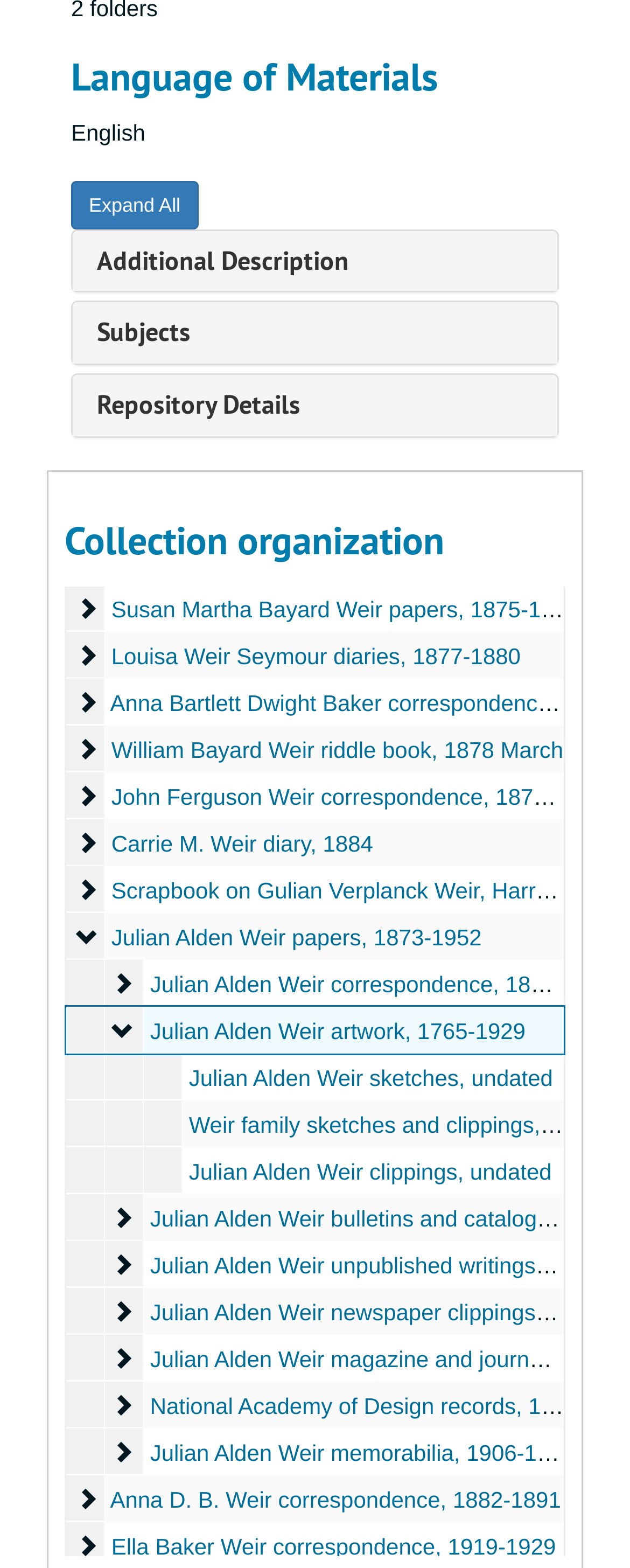Identify the bounding box coordinates of the region I need to click to complete this instruction: "Read Anna D. B. Weir correspondence".

[0.105, 0.941, 0.172, 0.972]